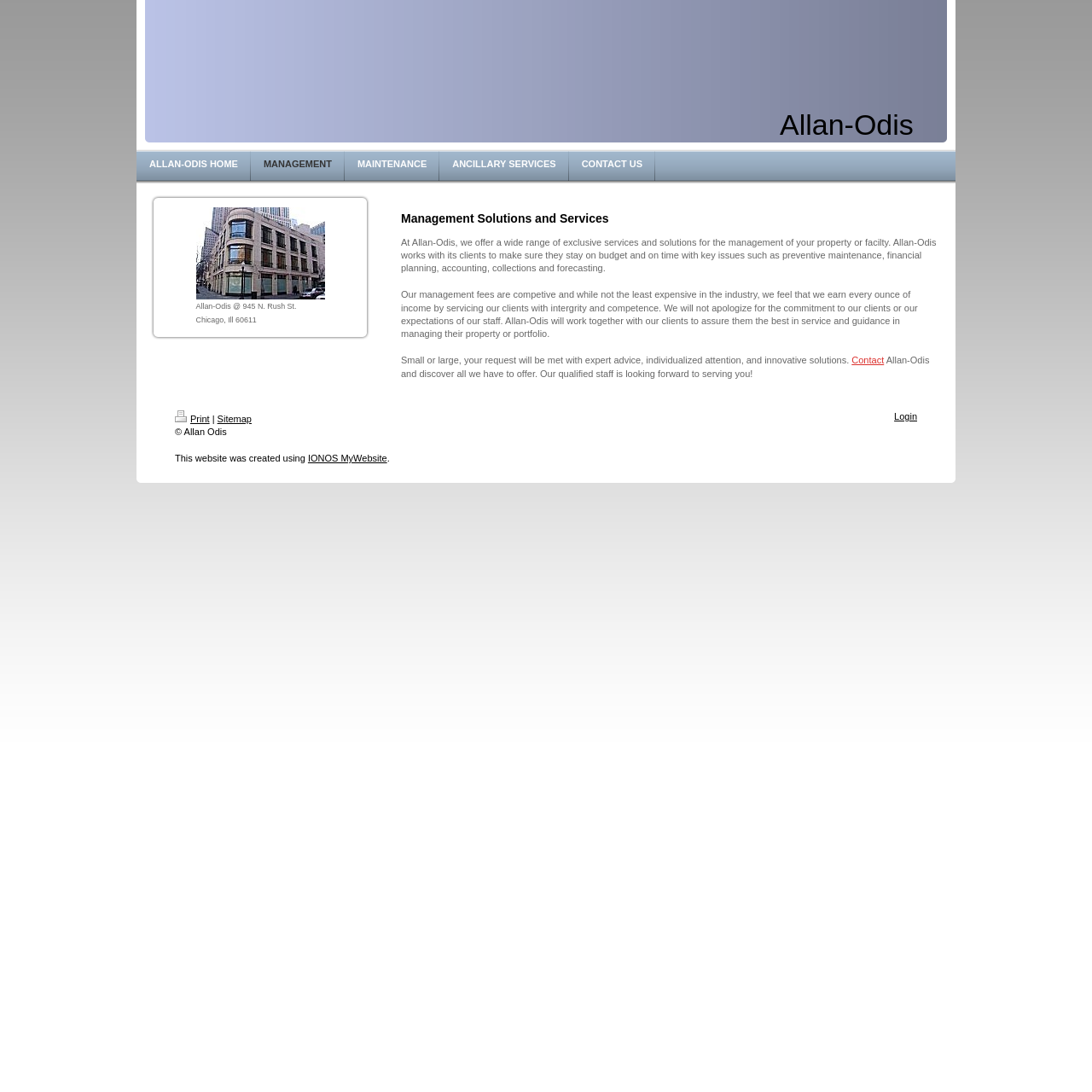Please give the bounding box coordinates of the area that should be clicked to fulfill the following instruction: "View management solutions and services". The coordinates should be in the format of four float numbers from 0 to 1, i.e., [left, top, right, bottom].

[0.367, 0.193, 0.859, 0.208]